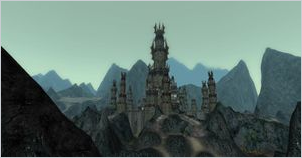What is Barad Gúlaran?
Answer the question with a detailed and thorough explanation.

Barad Gúlaran is a tower because the caption explicitly states that it is a significant tower in the mountainous landscape of Angmar, and it is characterized by its dark architecture and spires.